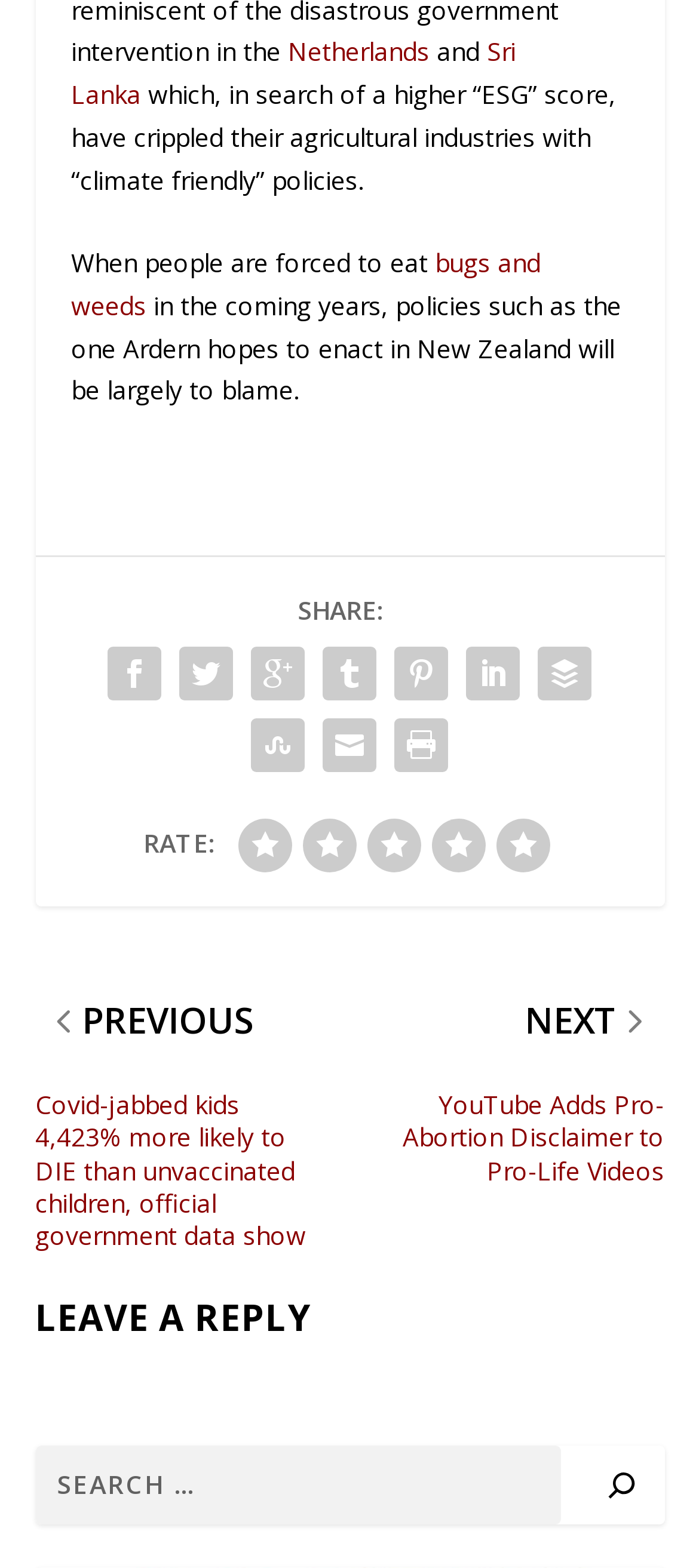What is the rating system on the page?
Give a single word or phrase answer based on the content of the image.

1-5 stars